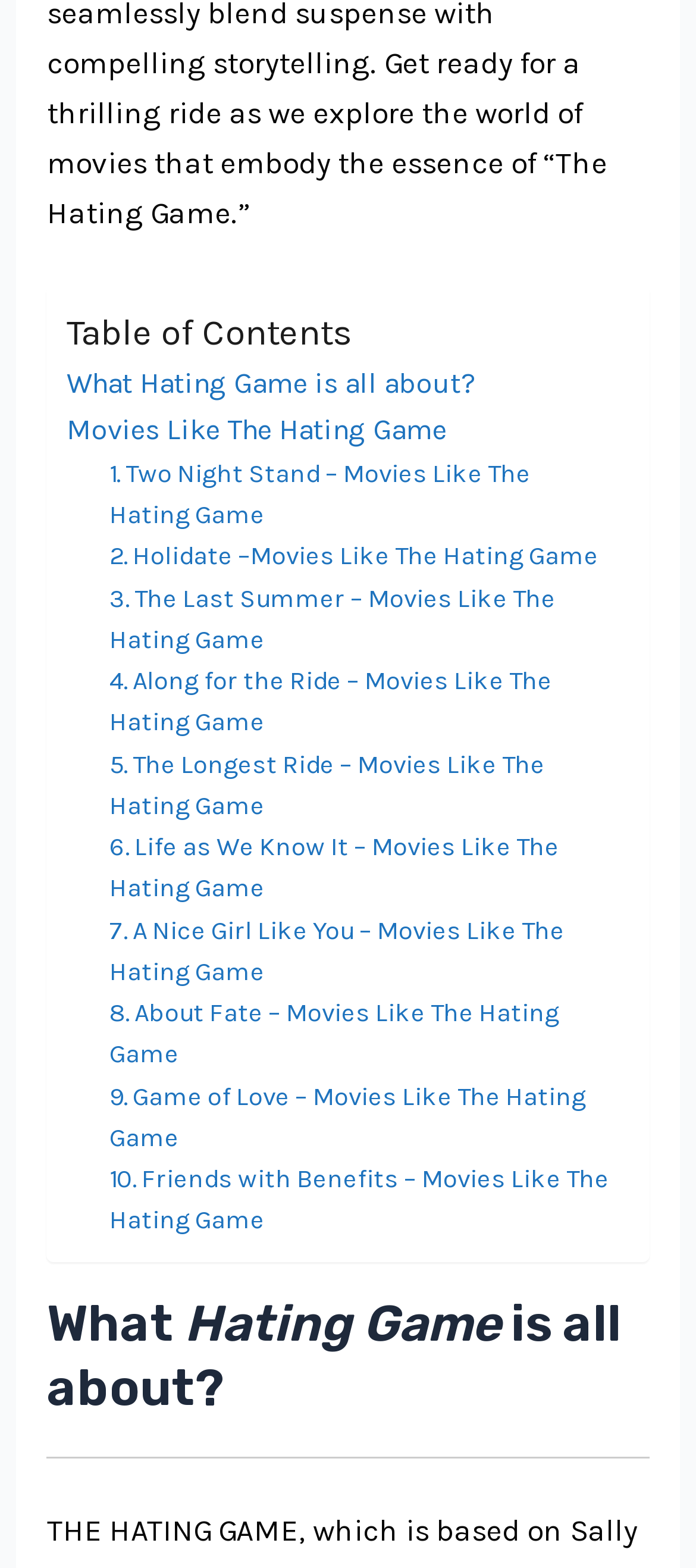What is the title of the table of contents?
Provide a detailed answer to the question using information from the image.

I found the title of the table of contents by looking at the StaticText element with the text 'Table of Contents' at coordinates [0.095, 0.199, 0.503, 0.226].